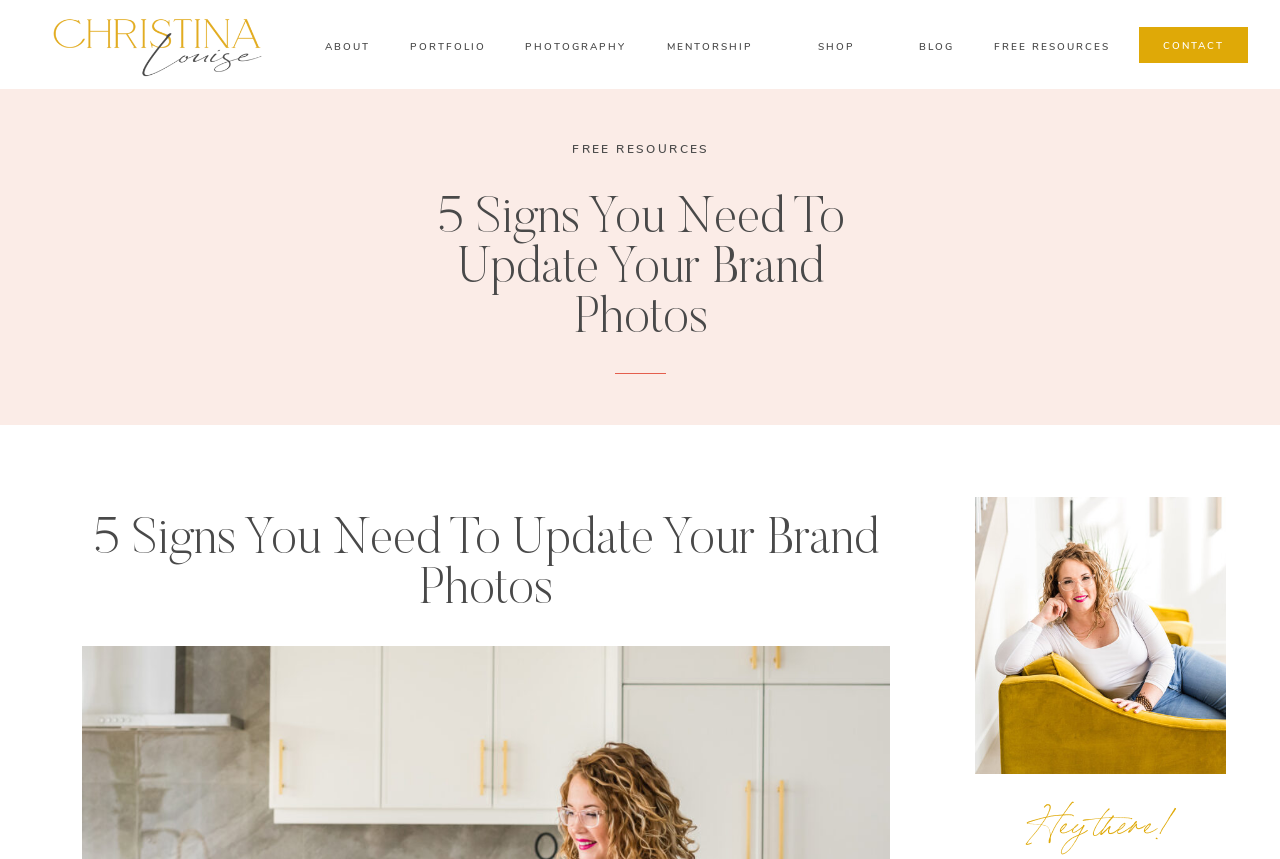Based on the image, please respond to the question with as much detail as possible:
How many headings are on the page?

There are 2 headings on the page because there are two heading elements with the text '5 Signs You Need To Update Your Brand Photos'.